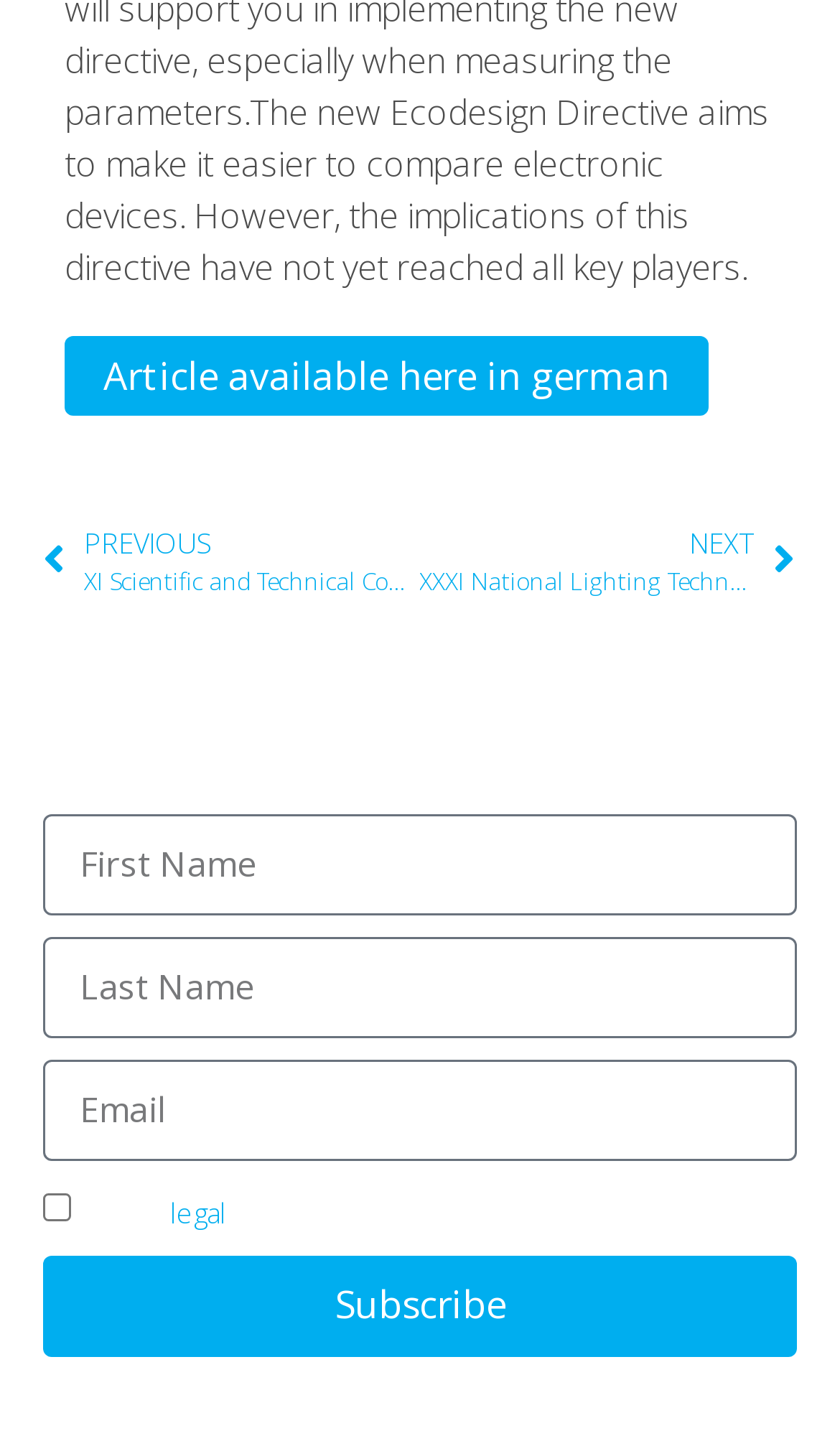Locate the bounding box coordinates of the region to be clicked to comply with the following instruction: "Check the agreement to legal terms". The coordinates must be four float numbers between 0 and 1, in the form [left, top, right, bottom].

[0.051, 0.827, 0.085, 0.847]